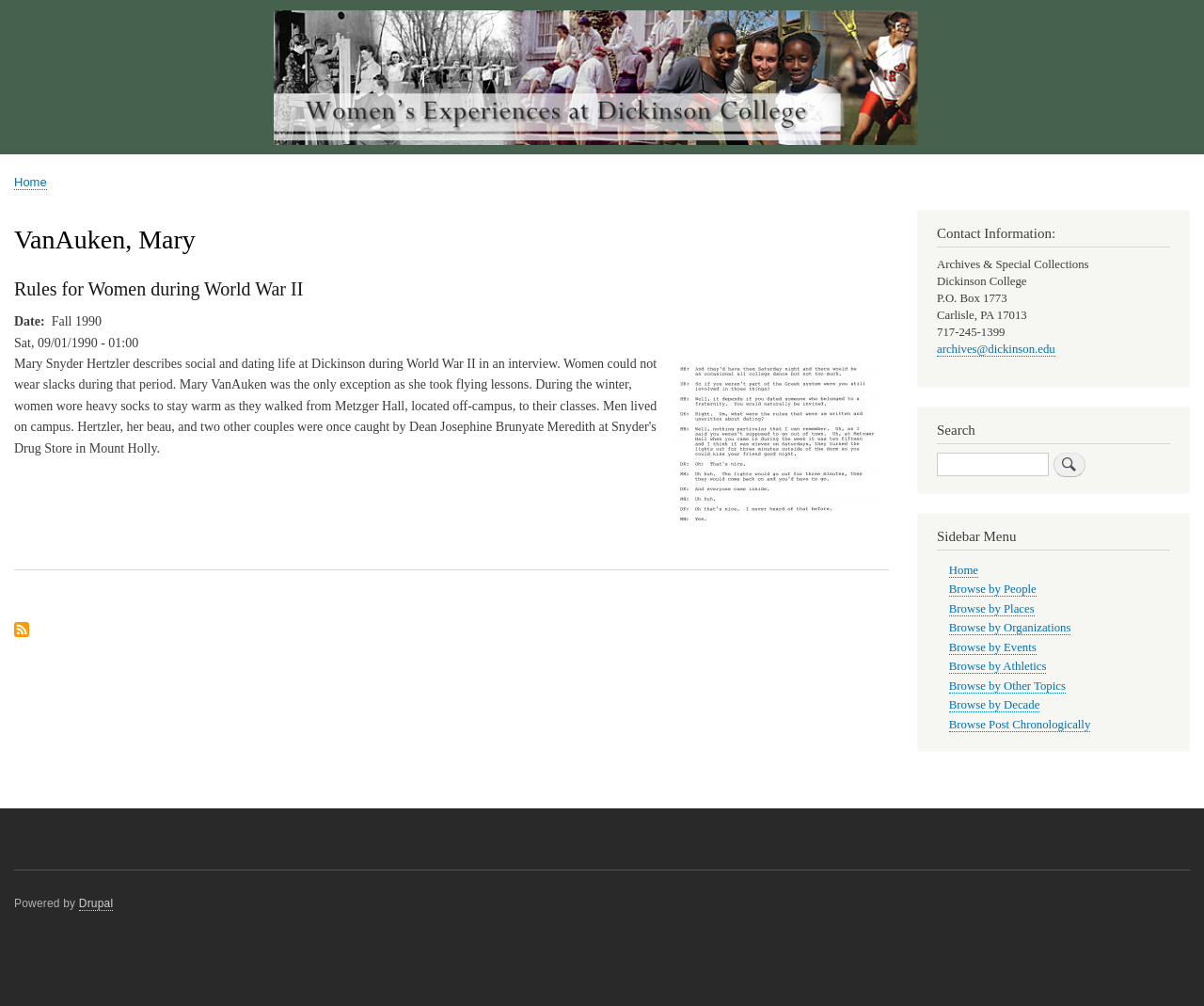What is the contact phone number of the Archives & Special Collections?
Give a one-word or short-phrase answer derived from the screenshot.

717-245-1399